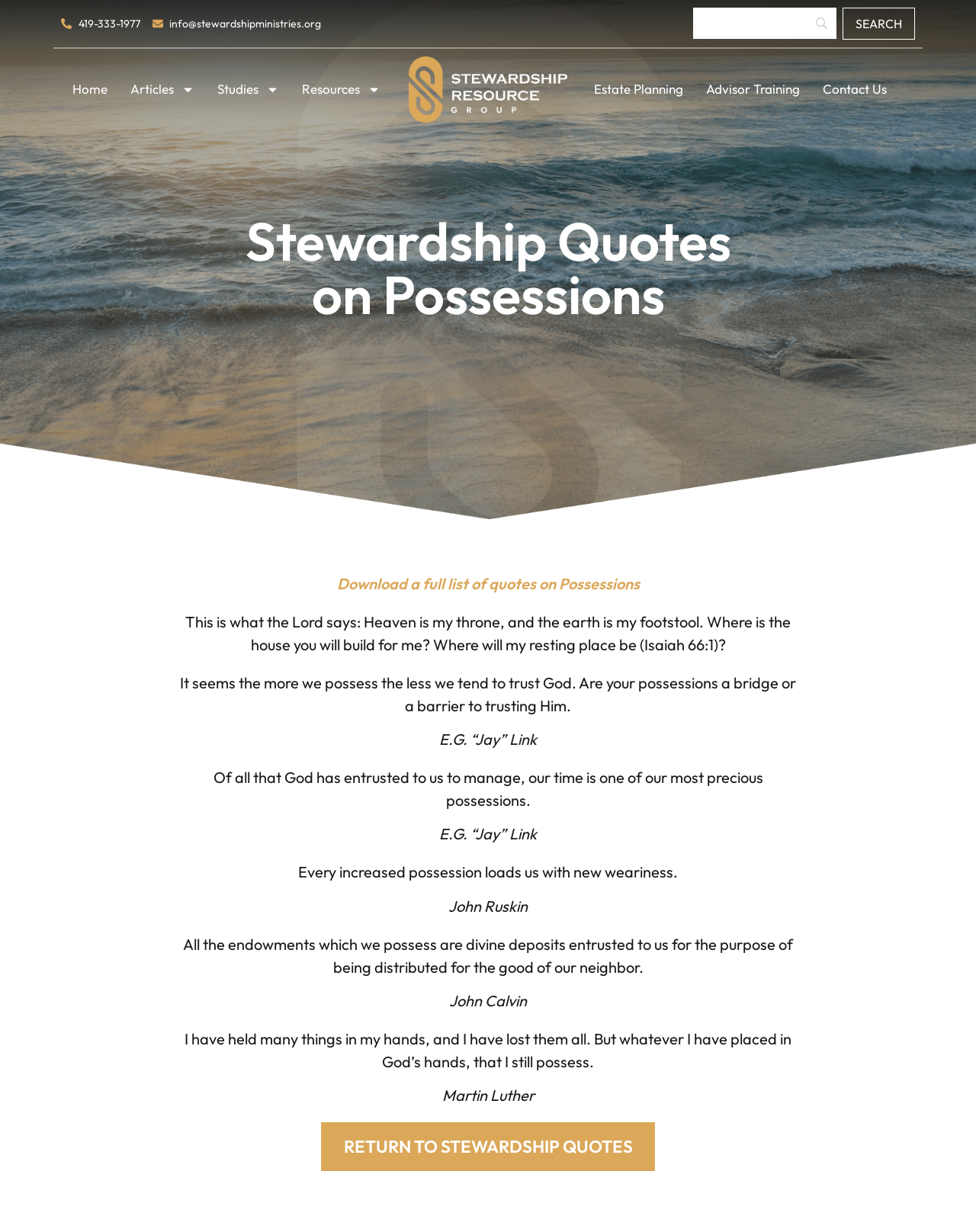Provide the bounding box coordinates of the UI element that matches the description: "info@stewardshipministries.org".

[0.156, 0.013, 0.329, 0.026]